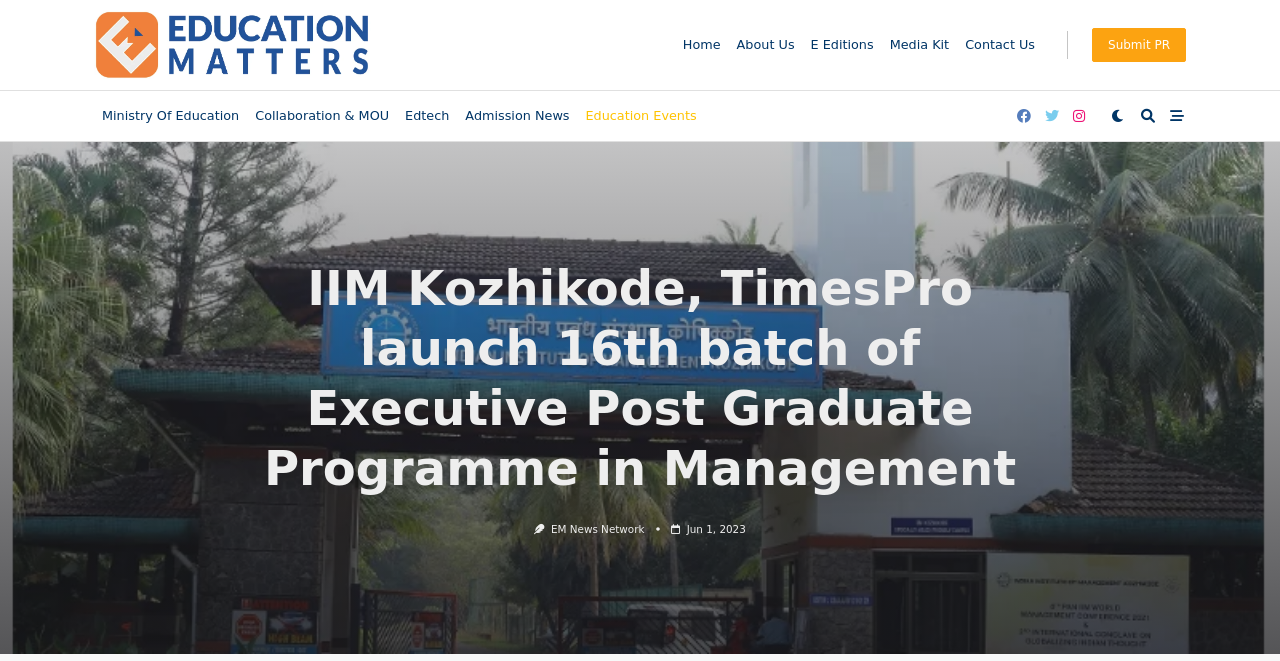Identify the bounding box for the UI element specified in this description: "Share on Facebook". The coordinates must be four float numbers between 0 and 1, formatted as [left, top, right, bottom].

None